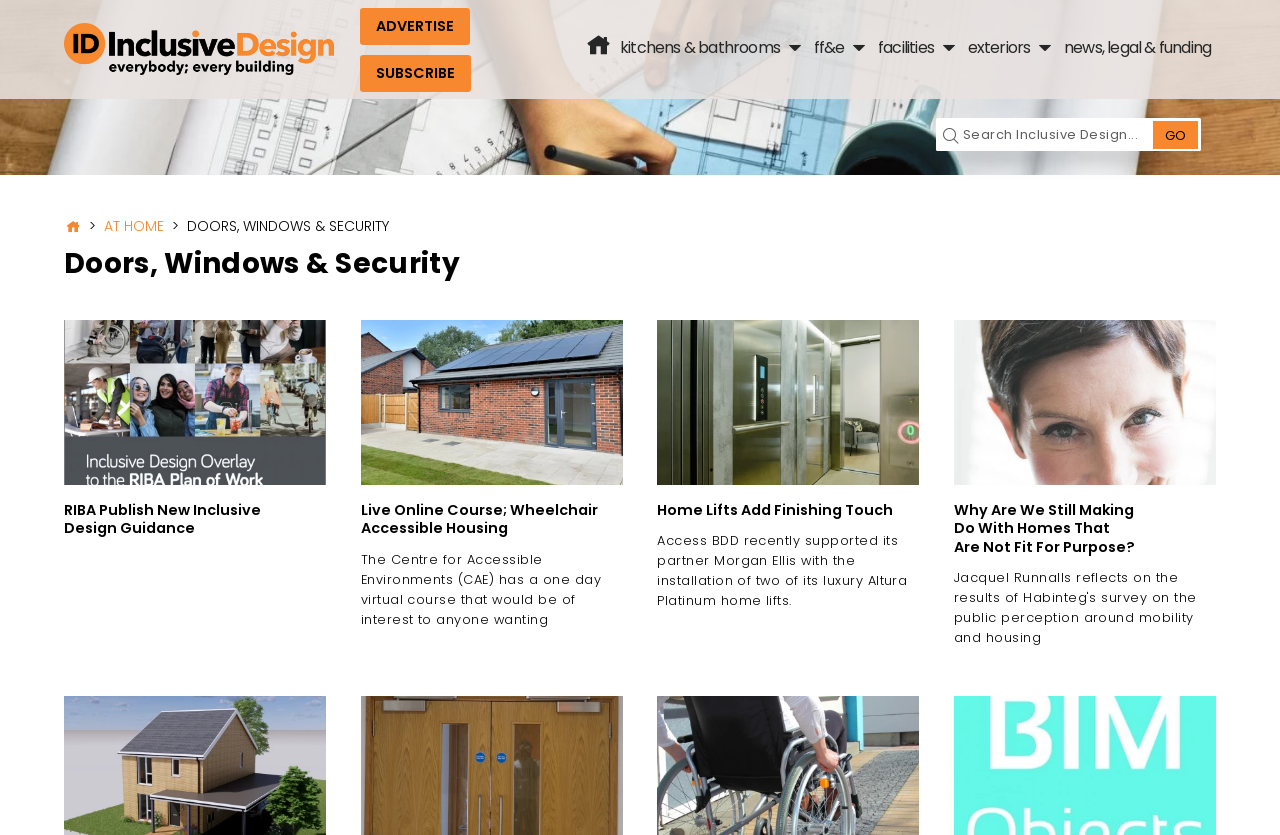Given the element description: "At Home", predict the bounding box coordinates of the UI element it refers to, using four float numbers between 0 and 1, i.e., [left, top, right, bottom].

[0.082, 0.259, 0.128, 0.283]